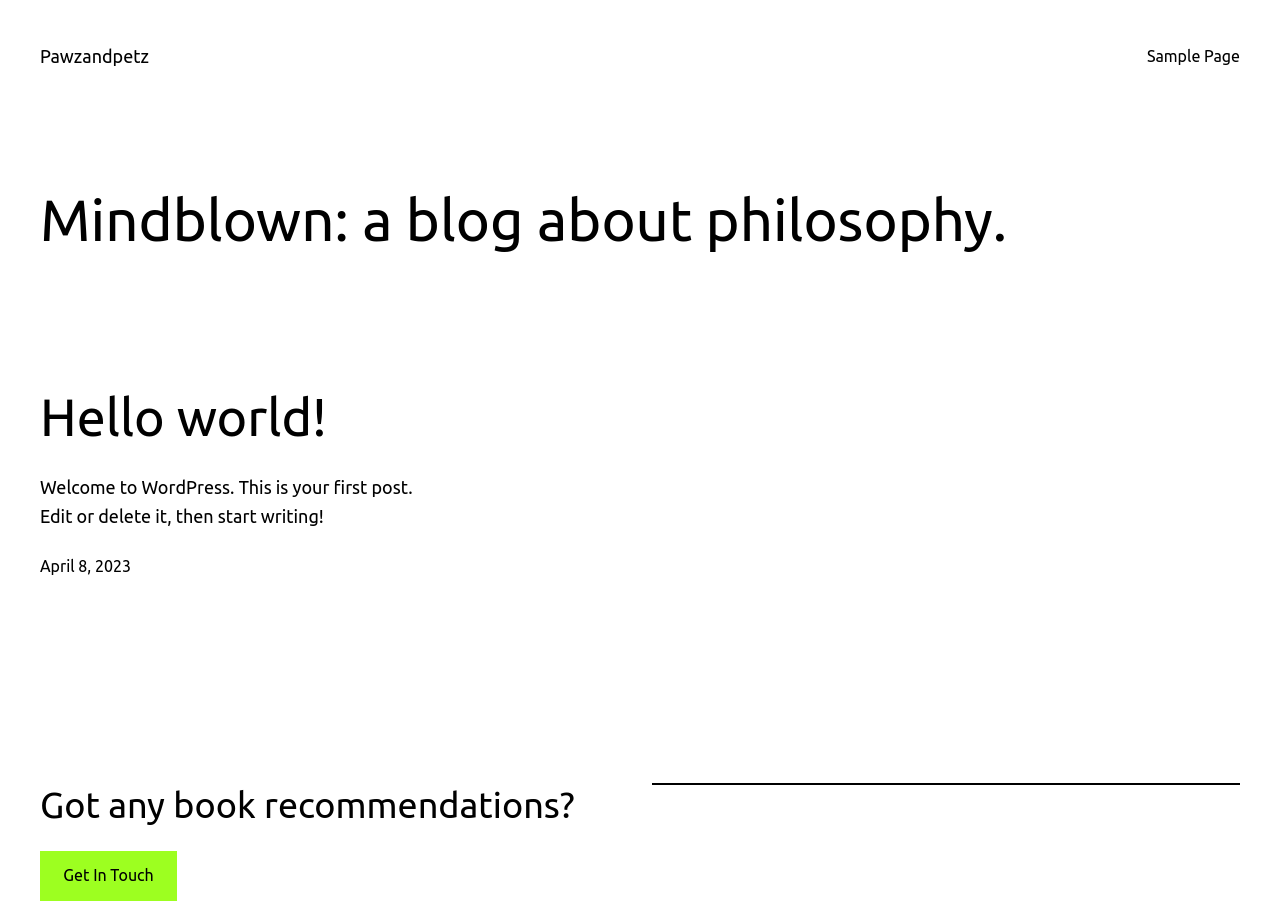Provide a one-word or one-phrase answer to the question:
What is the name of the blog?

Mindblown